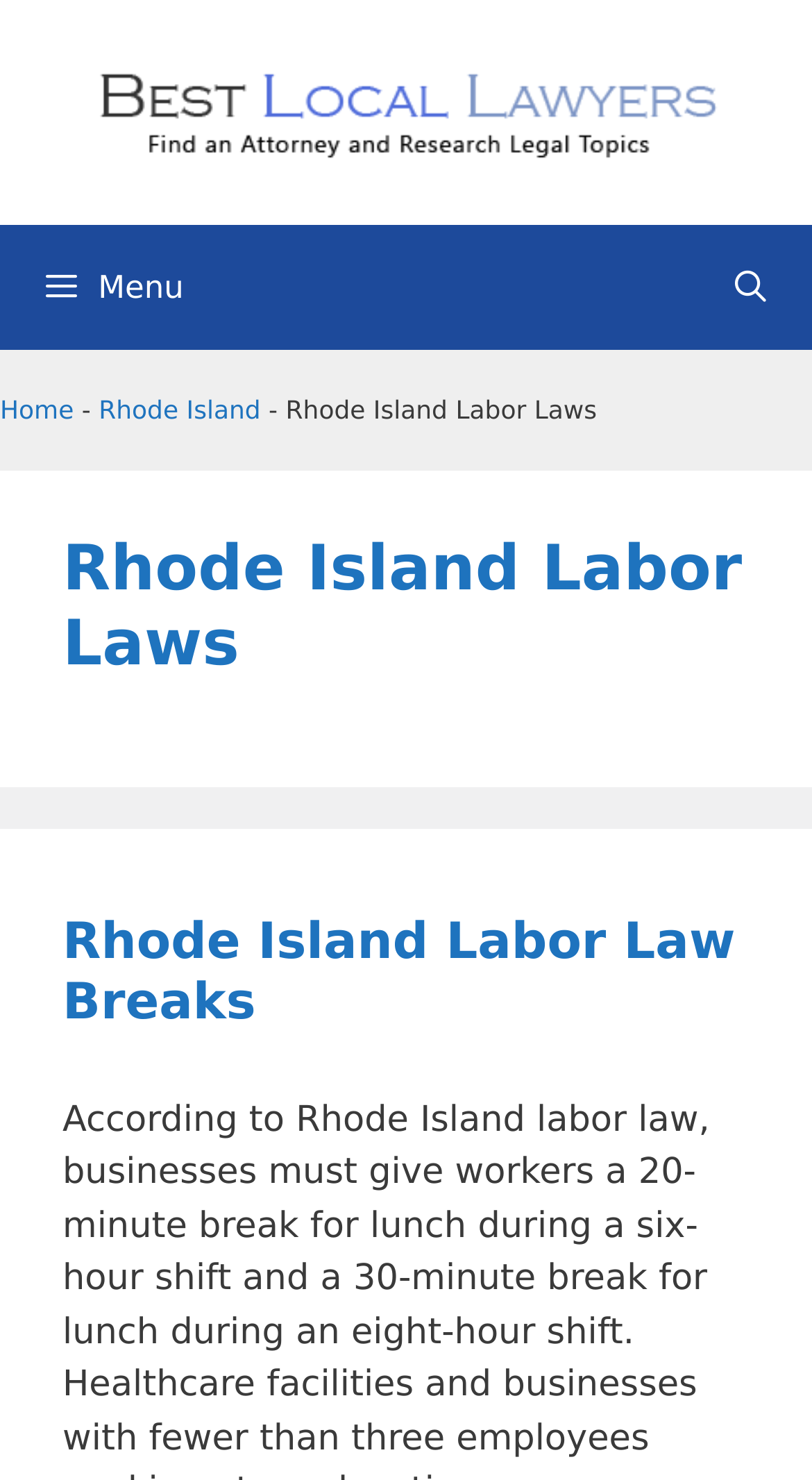Could you identify the text that serves as the heading for this webpage?

Rhode Island Labor Laws